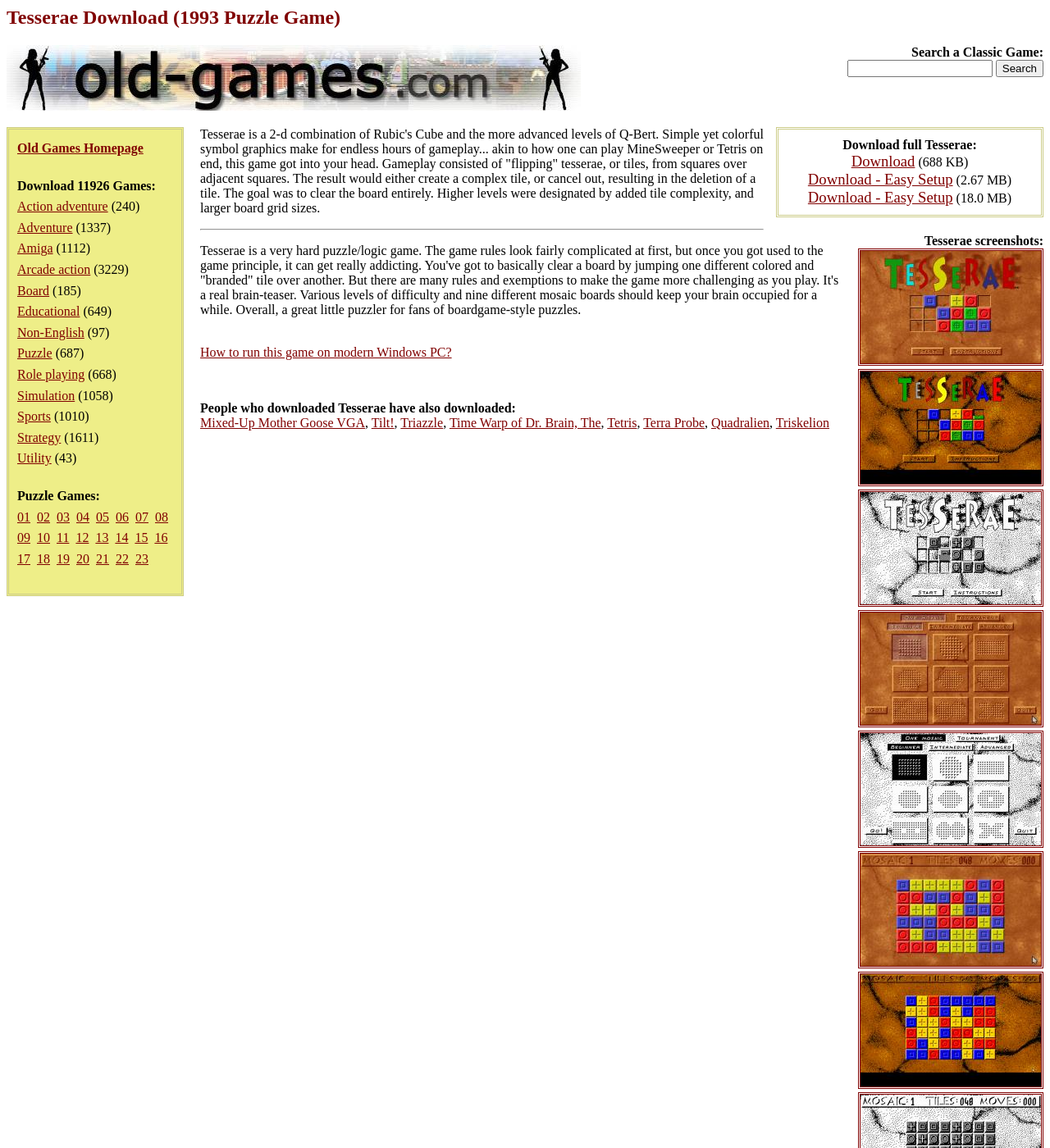Please give the bounding box coordinates of the area that should be clicked to fulfill the following instruction: "View Tesserae screenshot #1". The coordinates should be in the format of four float numbers from 0 to 1, i.e., [left, top, right, bottom].

[0.817, 0.309, 0.994, 0.321]